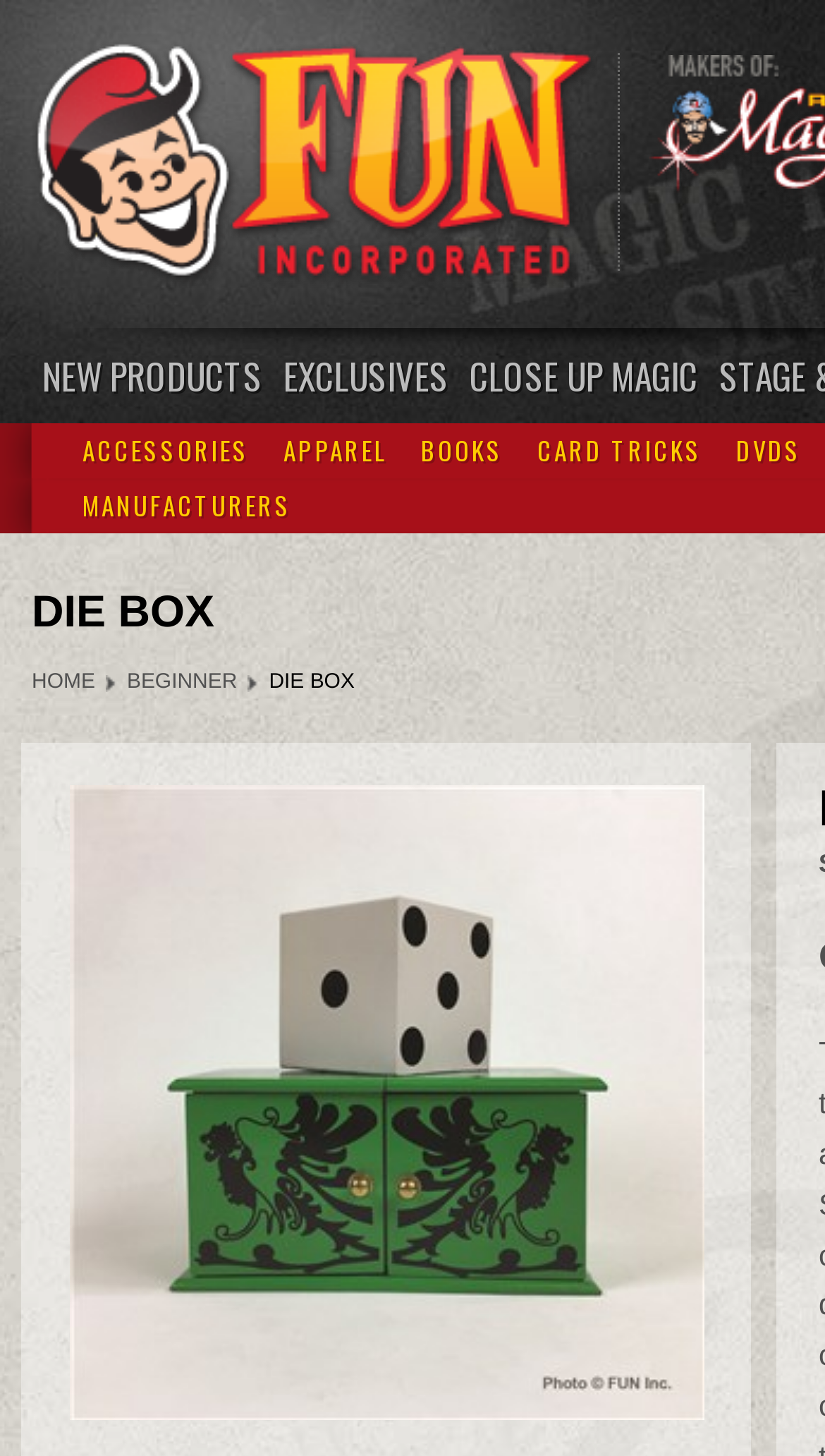What is the theme of the products sold on this website?
Based on the image, answer the question in a detailed manner.

The theme of the products sold on this website can be determined by looking at the categories of products available, such as 'CLOSE UP MAGIC', 'CARD TRICKS', and 'DVDS', which suggest that the website sells products related to magic and illusion.